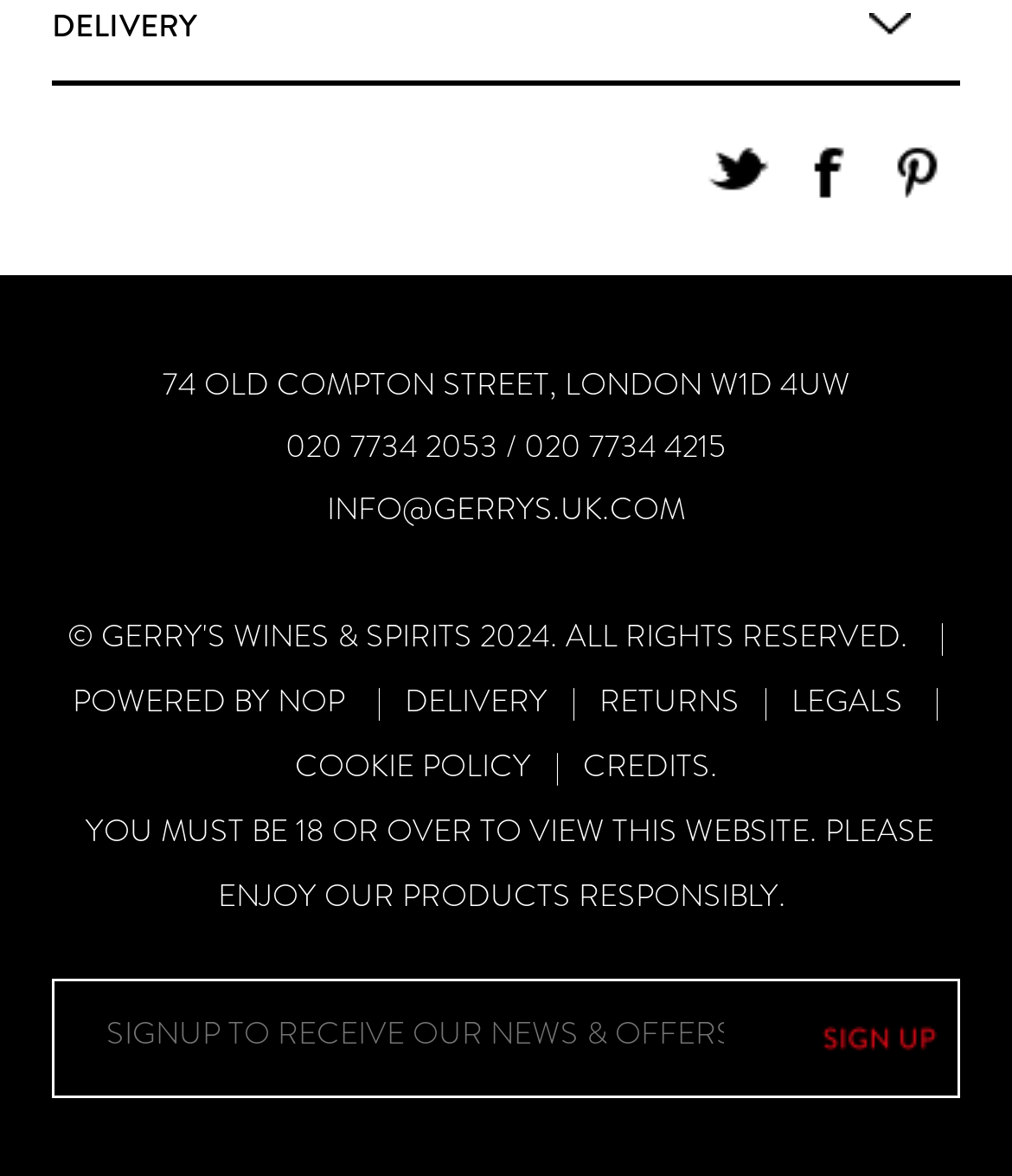Determine the bounding box coordinates of the clickable region to carry out the instruction: "Enter text in the newsletter signup box".

[0.054, 0.834, 0.767, 0.922]